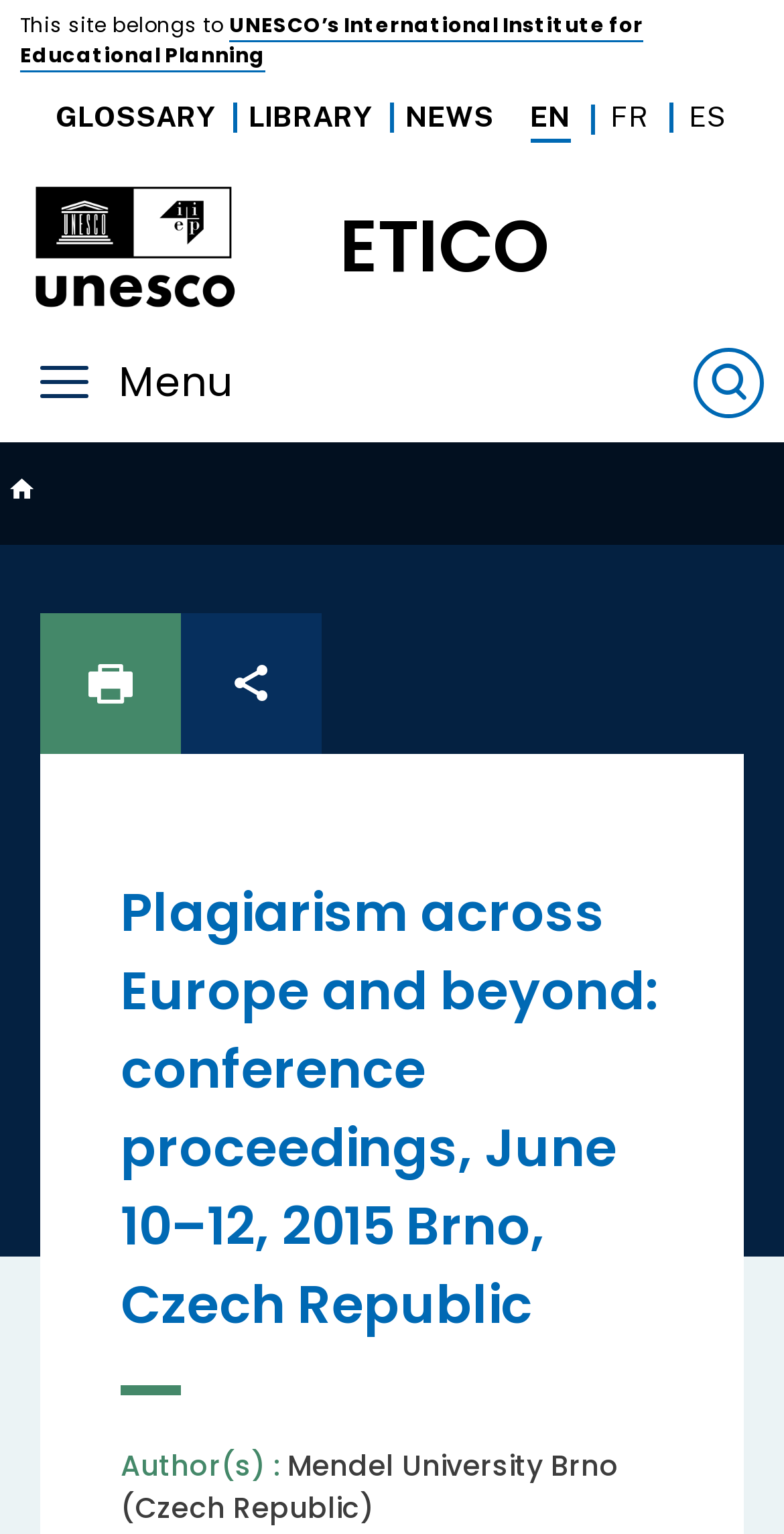Find the bounding box coordinates of the clickable area that will achieve the following instruction: "Click the UNESCO’s International Institute for Educational Planning link".

[0.026, 0.007, 0.821, 0.047]